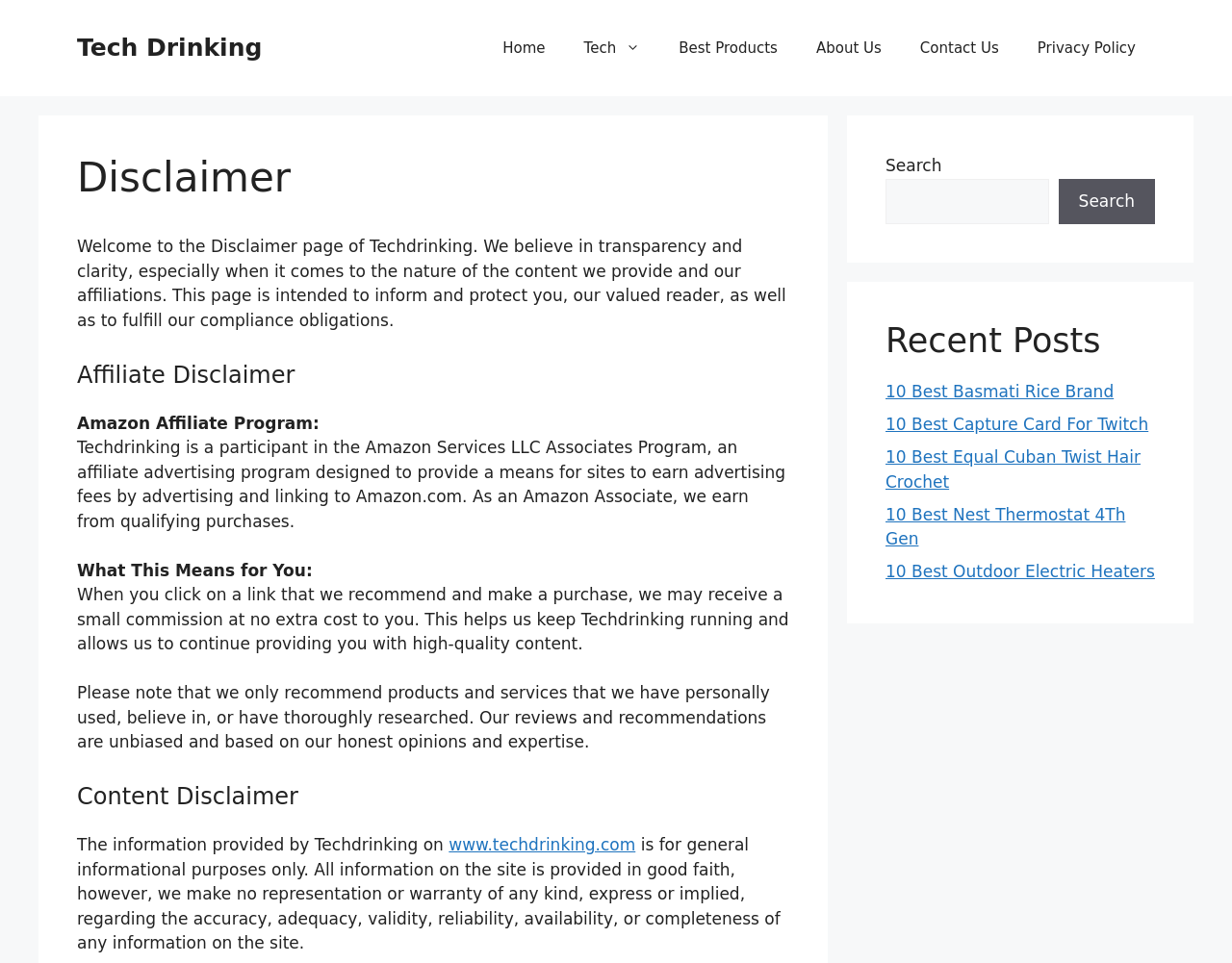Locate the bounding box coordinates of the clickable element to fulfill the following instruction: "Check the Recent Posts". Provide the coordinates as four float numbers between 0 and 1 in the format [left, top, right, bottom].

[0.719, 0.333, 0.938, 0.375]